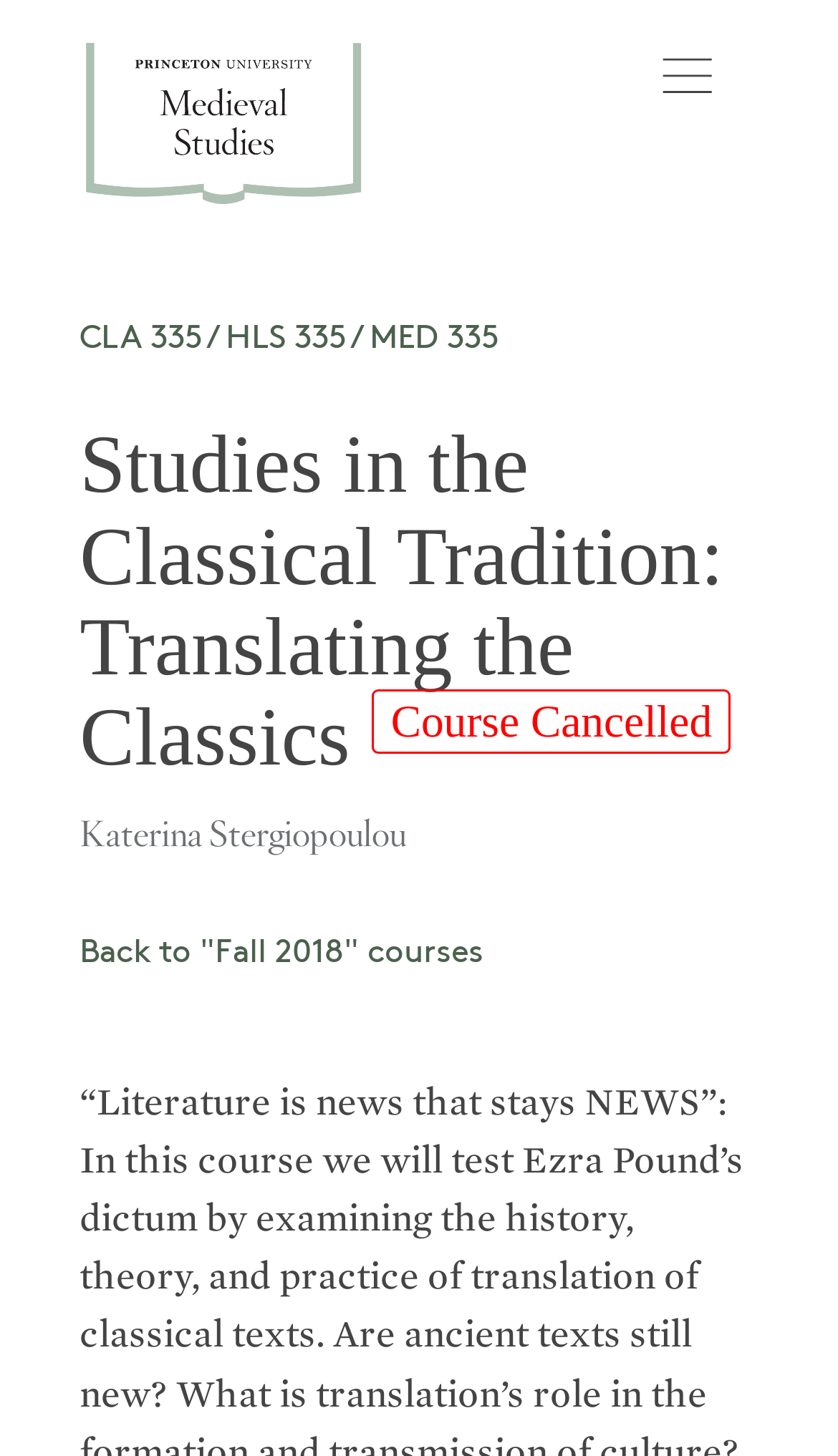Who is the instructor of the course?
Give a one-word or short phrase answer based on the image.

Katerina Stergiopoulou